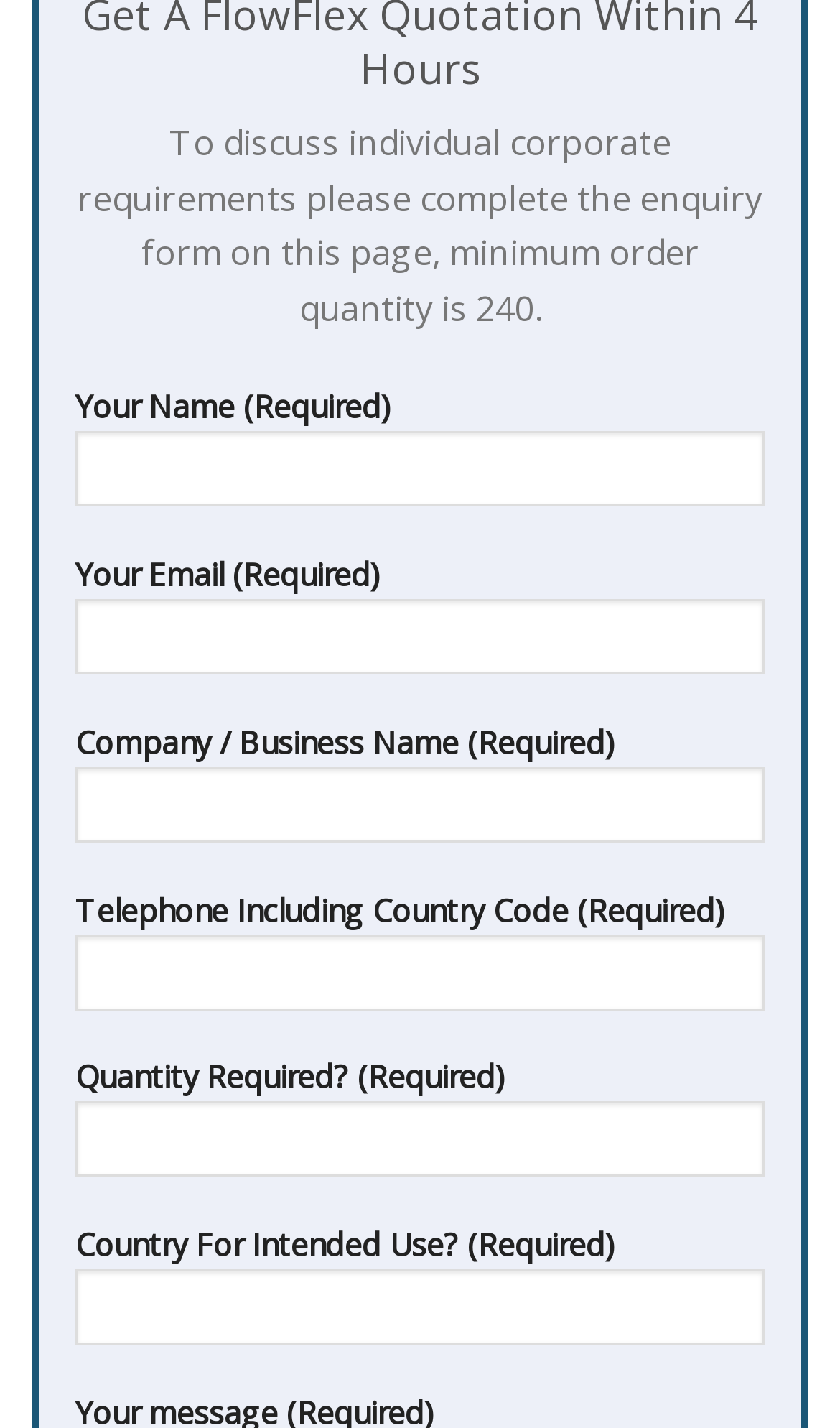Consider the image and give a detailed and elaborate answer to the question: 
What information is required for the 'Telephone Including Country Code' field?

The static text label for the 'Telephone Including Country Code' field specifies that the telephone number should include the country code, indicating that this information is required.